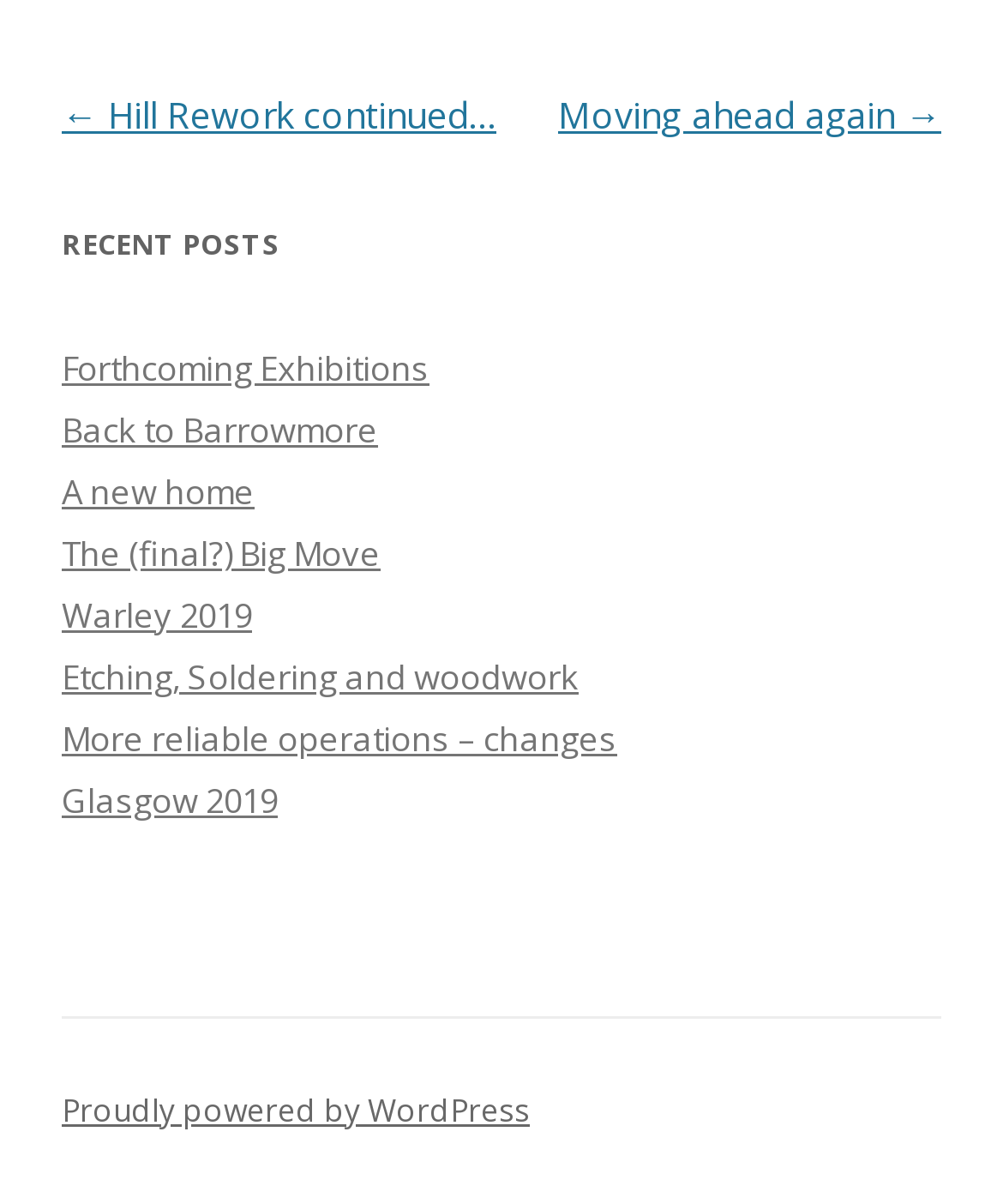How many headings are on the page?
Using the screenshot, give a one-word or short phrase answer.

2